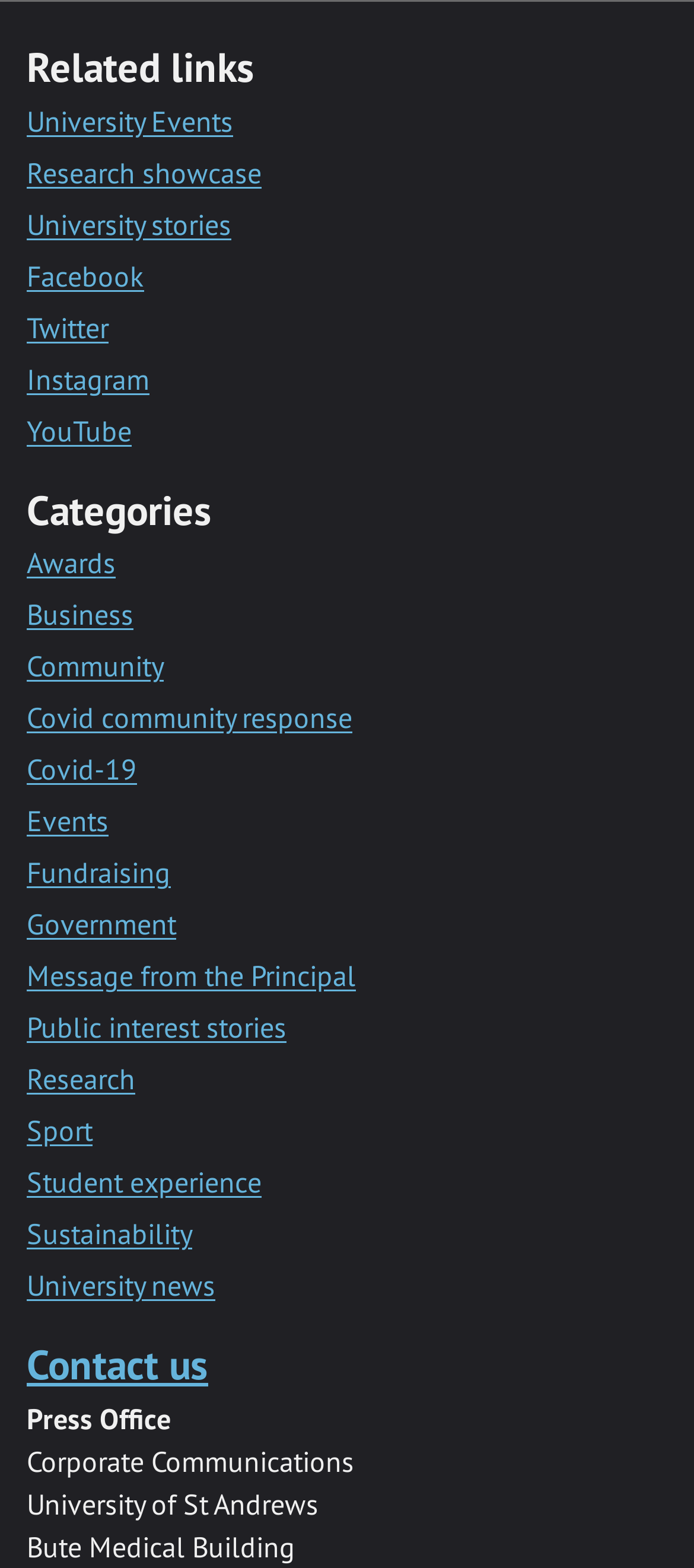Find the bounding box coordinates for the area that should be clicked to accomplish the instruction: "Click on University Events".

[0.038, 0.066, 0.336, 0.088]